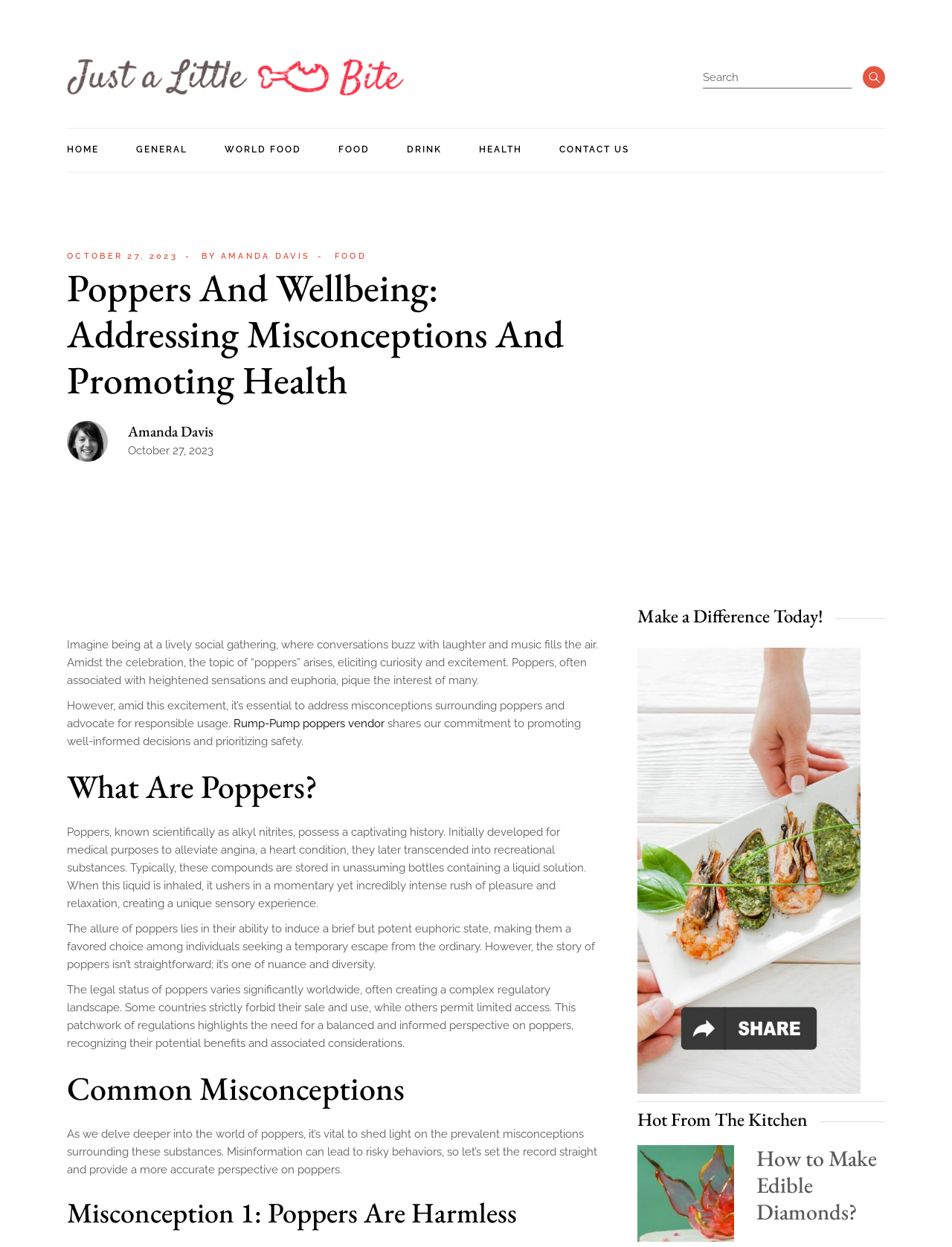Detail the features and information presented on the webpage.

This webpage is about "Poppers And Wellbeing: Addressing Misconceptions And Promoting Health" on a website called JustALittleBite. At the top left corner, there is a logo of JustALittleBite, which is a combination of three images: a dark logo, a light logo, and the website's name. Next to the logo, there is a search bar with a search button on the right side. 

Below the search bar, there is a navigation menu with several links, including "HOME", "GENERAL", "Social Media", "Lifestyle", "Online Games", "How Many?", "WORLD FOOD", "FOOD", "DRINK", "HEALTH", and "CONTACT US". 

The main content of the webpage starts with a heading "Poppers And Wellbeing: Addressing Misconceptions And Promoting Health" followed by a paragraph describing a lively social gathering where the topic of "poppers" arises. There is an image below the paragraph. 

The webpage then discusses the importance of addressing misconceptions surrounding poppers and advocating for responsible usage. It mentions a vendor, Rump-Pump poppers, and shares a commitment to promoting well-informed decisions and prioritizing safety. 

The webpage is divided into sections, including "What Are Poppers?", "Common Misconceptions", and "Misconception 1: Poppers Are Harmless". Each section has a heading and several paragraphs of text describing the topic. 

On the right side of the webpage, there are two sections: "Make a Difference Today!" with a link and an image, and "Hot From The Kitchen" with a heading and a link to an article about "How to Make Edible Diamonds?".